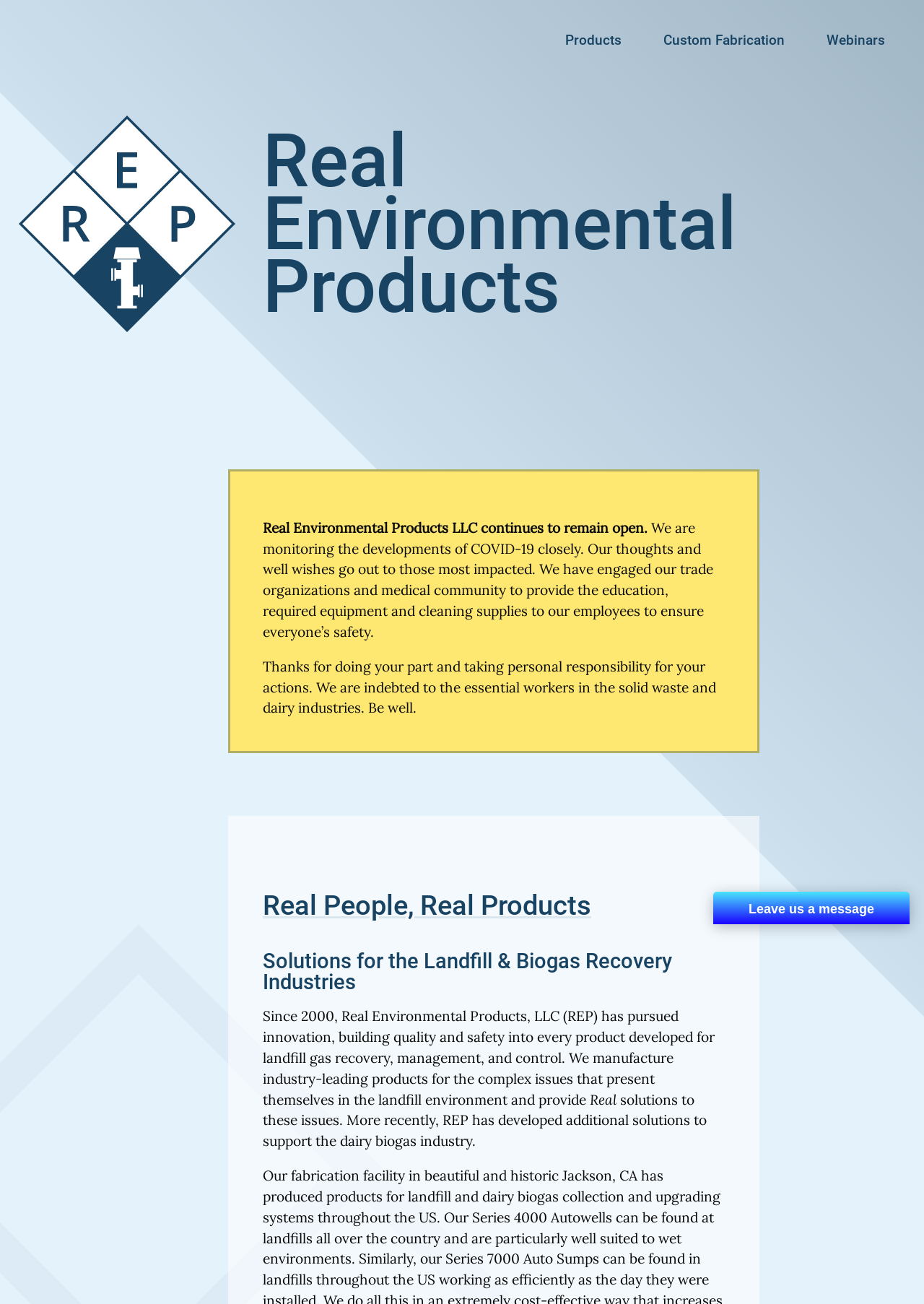What is the company name?
Using the image as a reference, give a one-word or short phrase answer.

Real Environmental Products